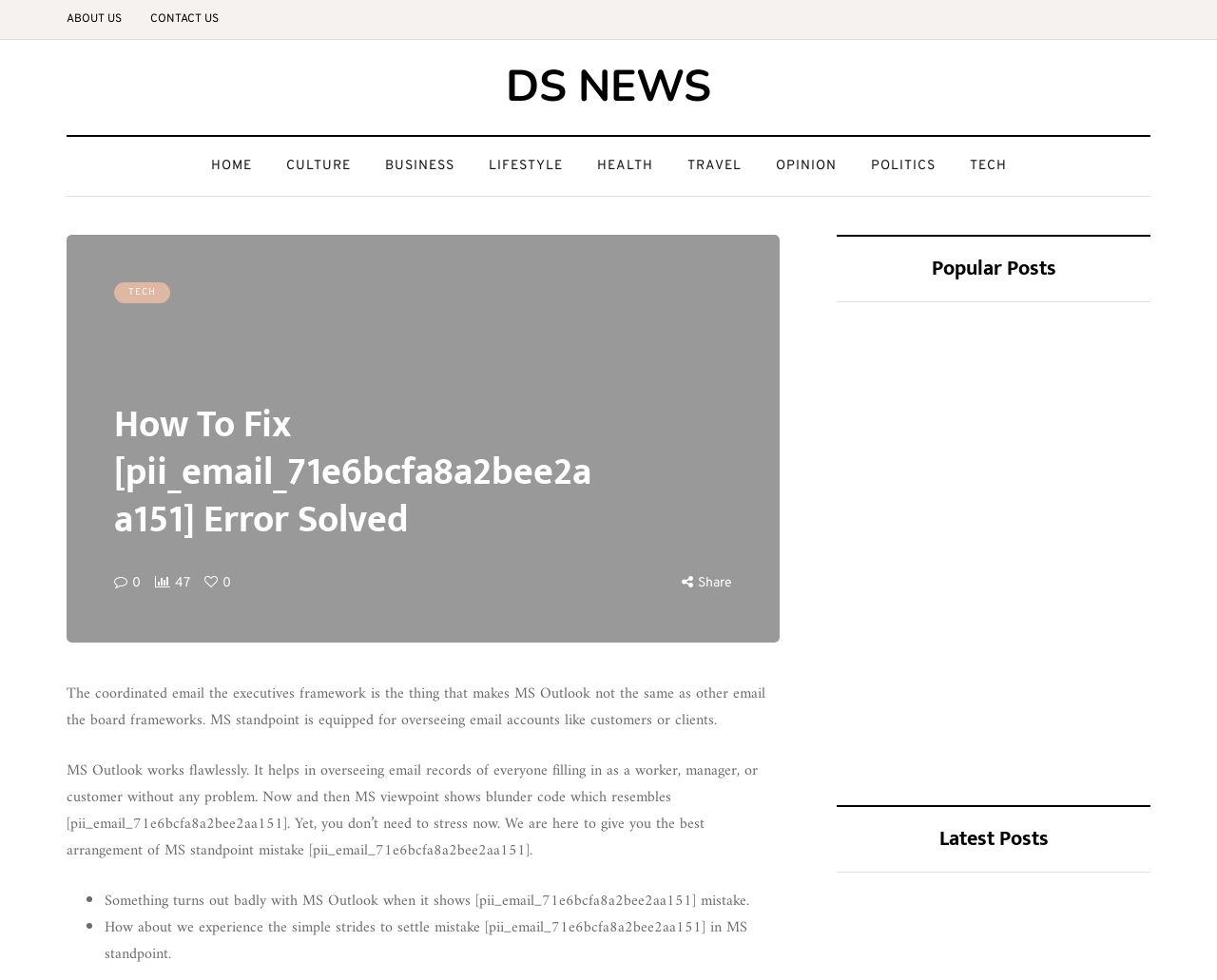Determine the bounding box coordinates of the UI element described below. Use the format (top-left x, top-left y, bottom-right x, bottom-right y) with floating point numbers between 0 and 1: Travel

[0.55, 0.159, 0.623, 0.18]